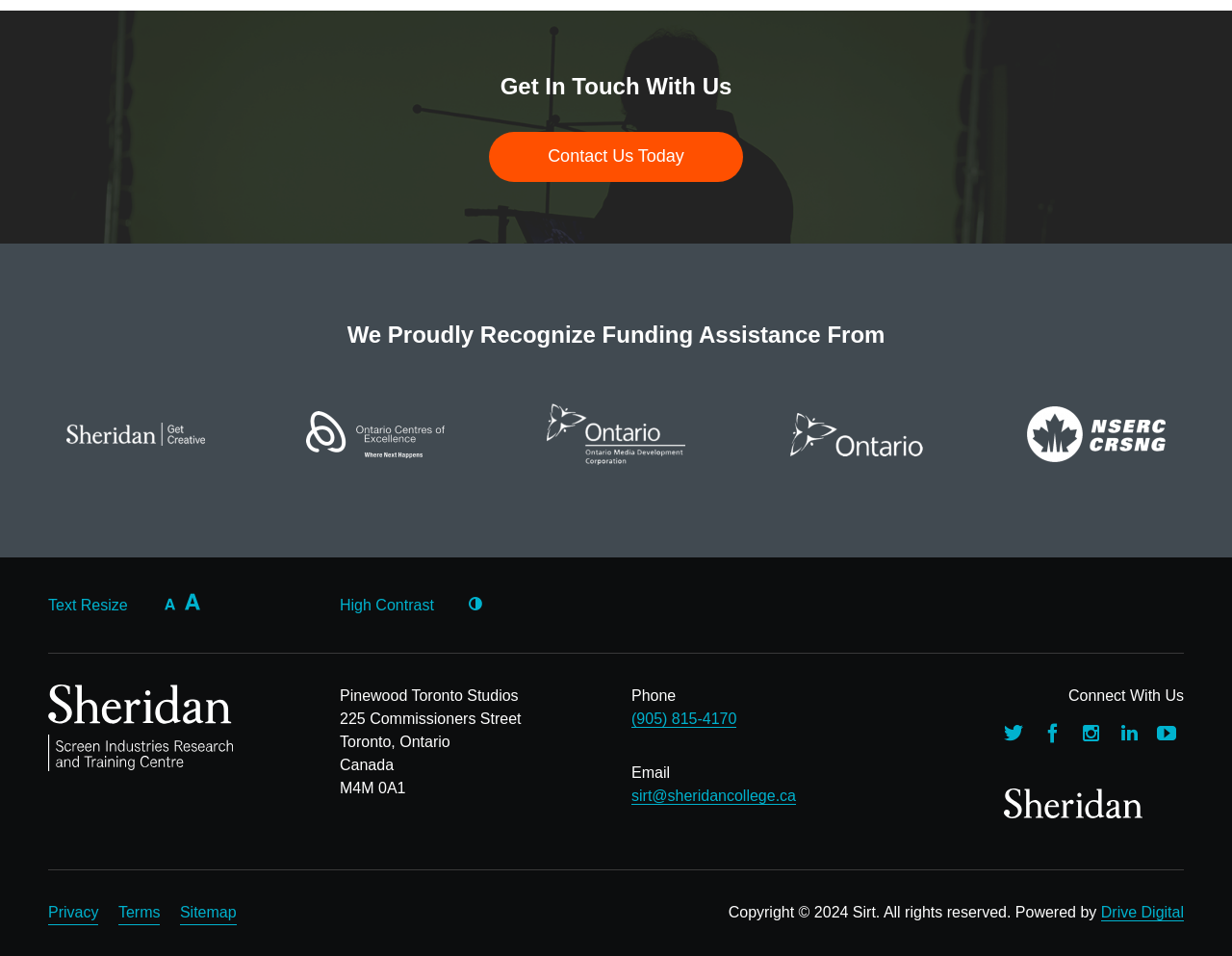Please identify the bounding box coordinates of the area I need to click to accomplish the following instruction: "Connect with us on Twitter".

[0.815, 0.756, 0.831, 0.777]